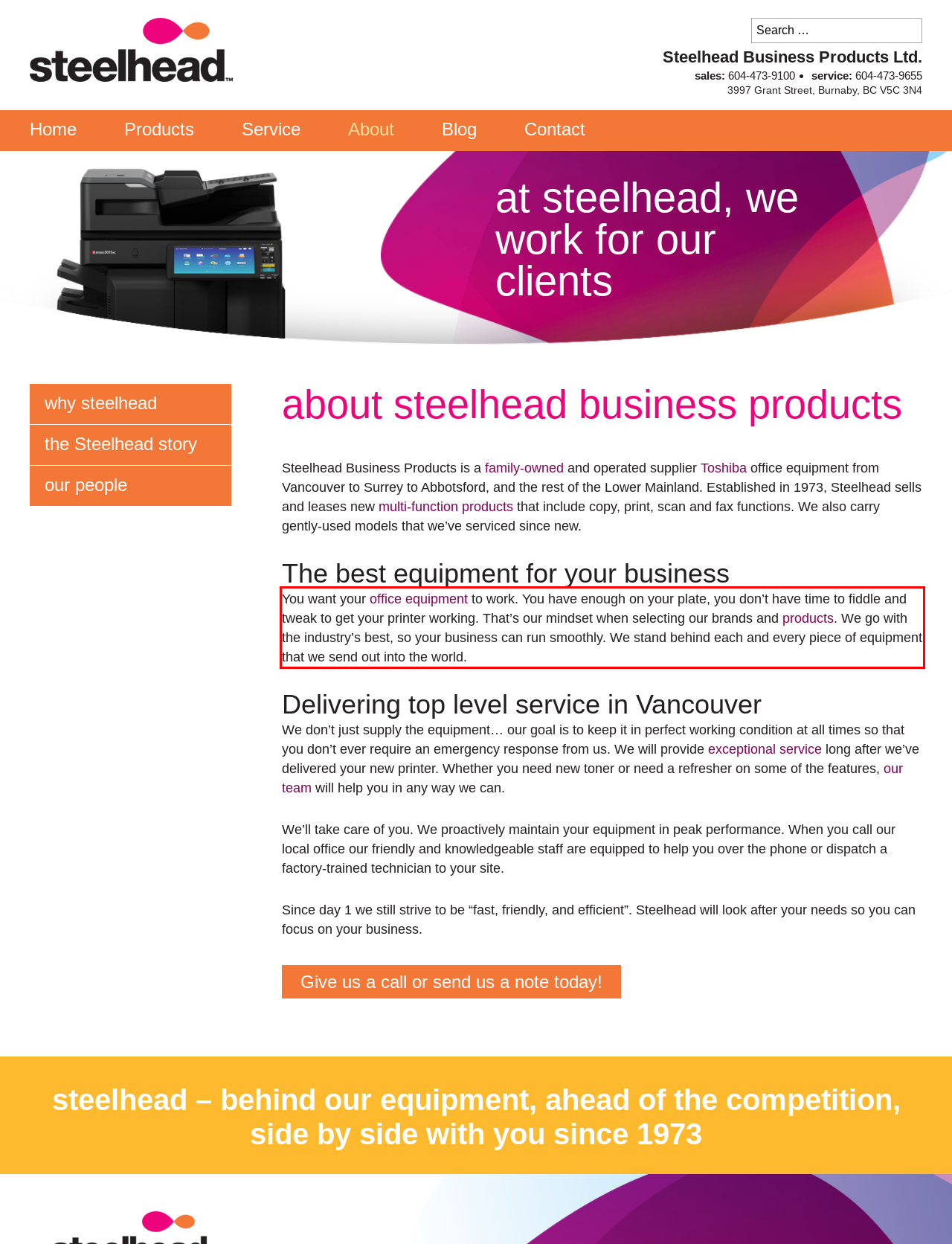The screenshot you have been given contains a UI element surrounded by a red rectangle. Use OCR to read and extract the text inside this red rectangle.

You want your office equipment to work. You have enough on your plate, you don’t have time to fiddle and tweak to get your printer working. That’s our mindset when selecting our brands and products. We go with the industry’s best, so your business can run smoothly. We stand behind each and every piece of equipment that we send out into the world.